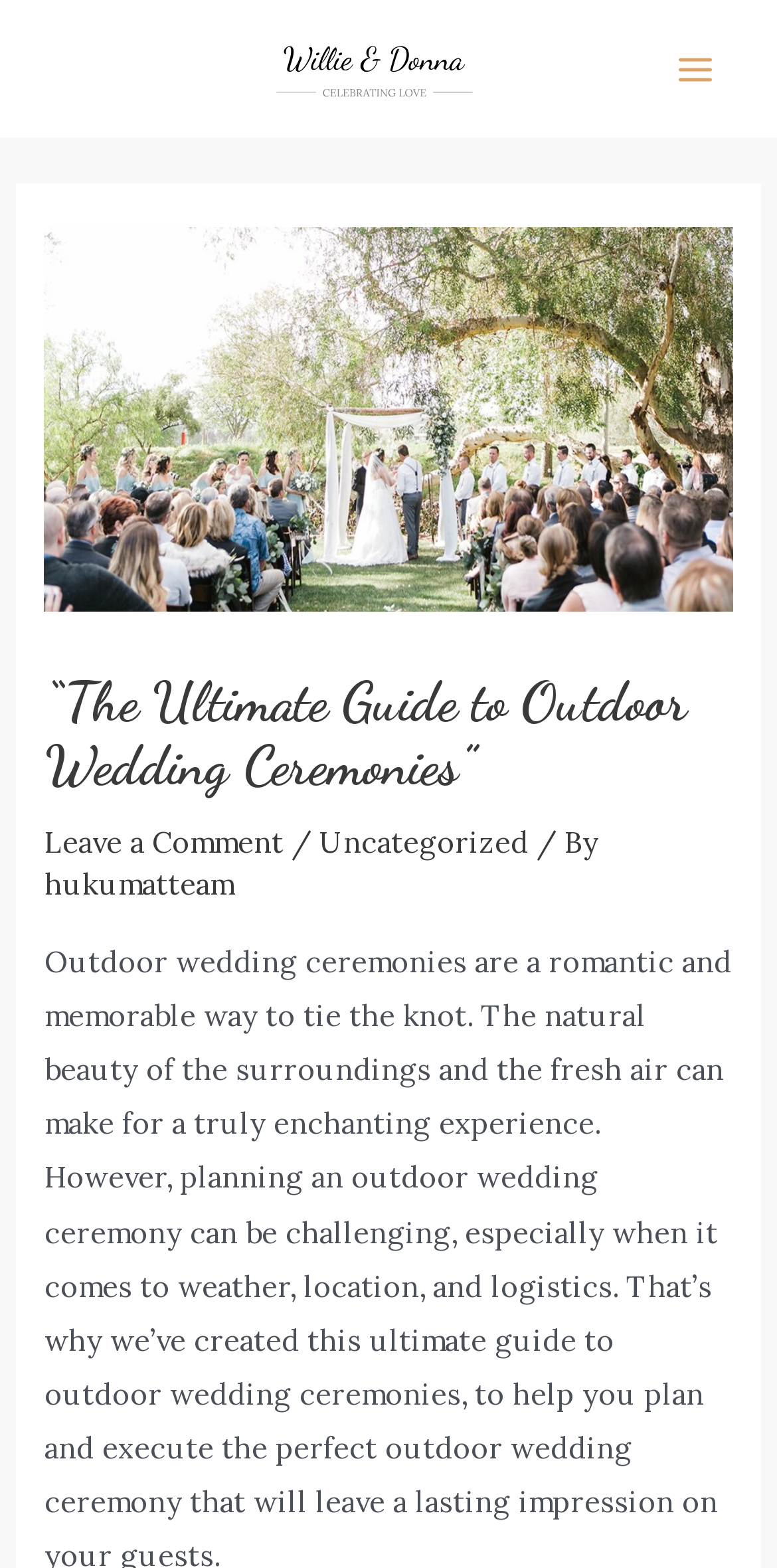What is the purpose of the button on the top-right corner?
Refer to the image and respond with a one-word or short-phrase answer.

Main Menu